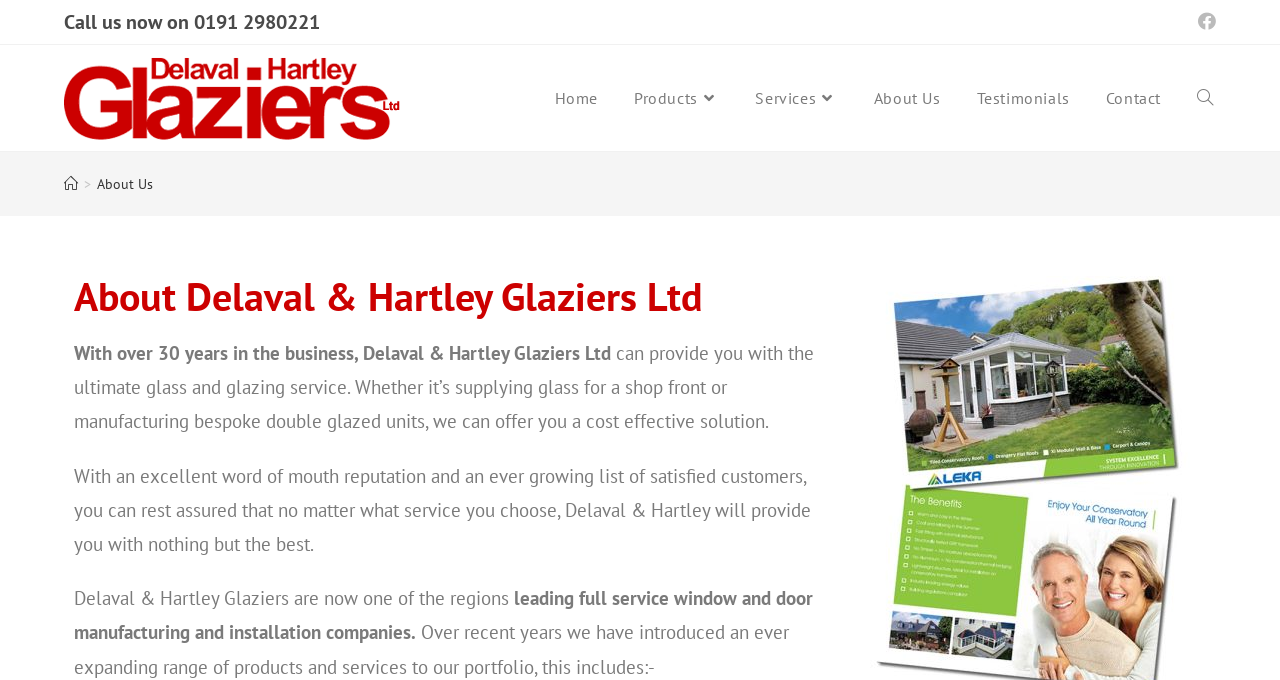Identify the bounding box coordinates for the UI element described as: "alt="Delaval & Hartley Glaziers"".

[0.05, 0.129, 0.314, 0.155]